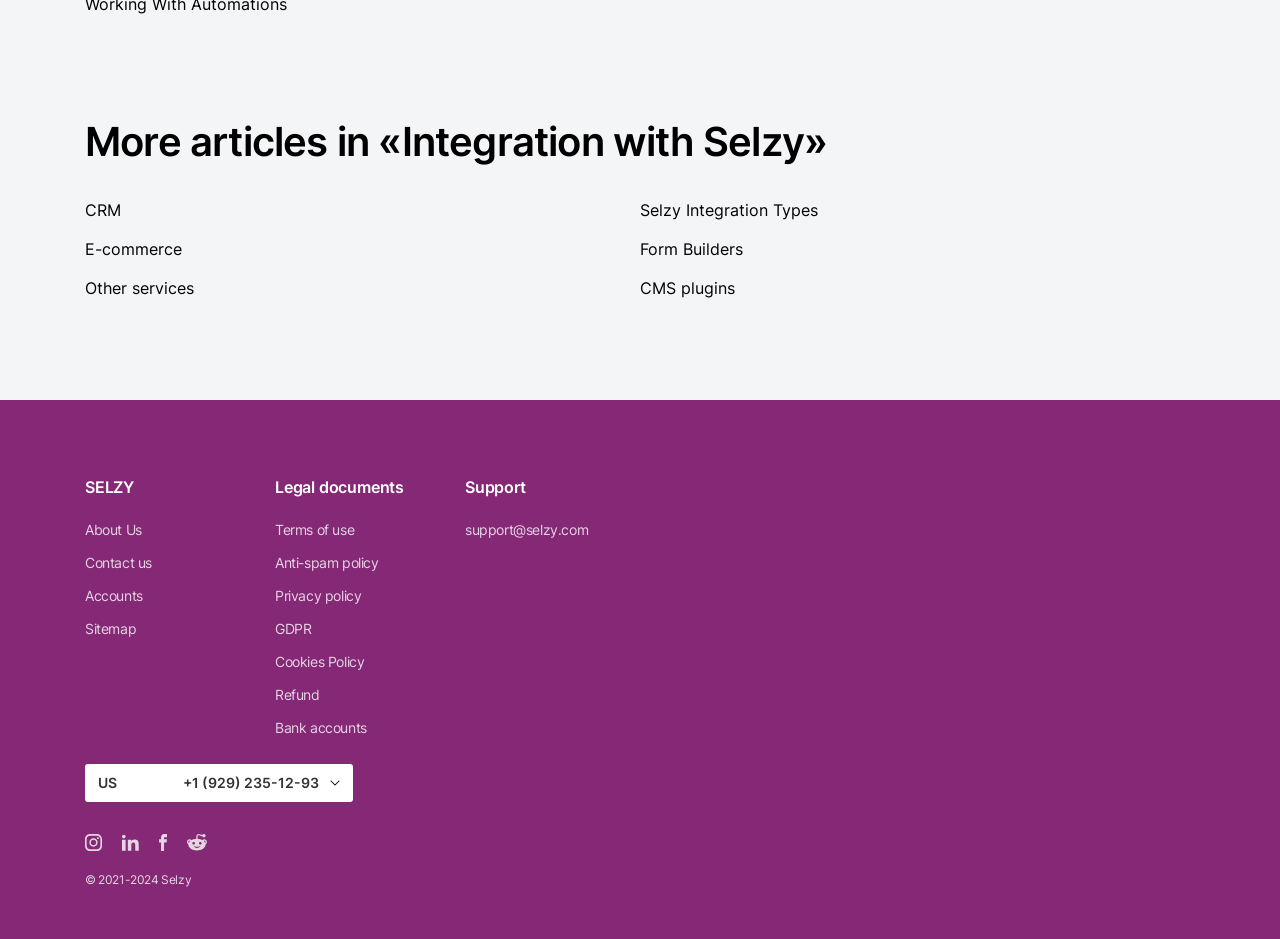Bounding box coordinates are specified in the format (top-left x, top-left y, bottom-right x, bottom-right y). All values are floating point numbers bounded between 0 and 1. Please provide the bounding box coordinate of the region this sentence describes: Sitemap

[0.066, 0.658, 0.106, 0.68]